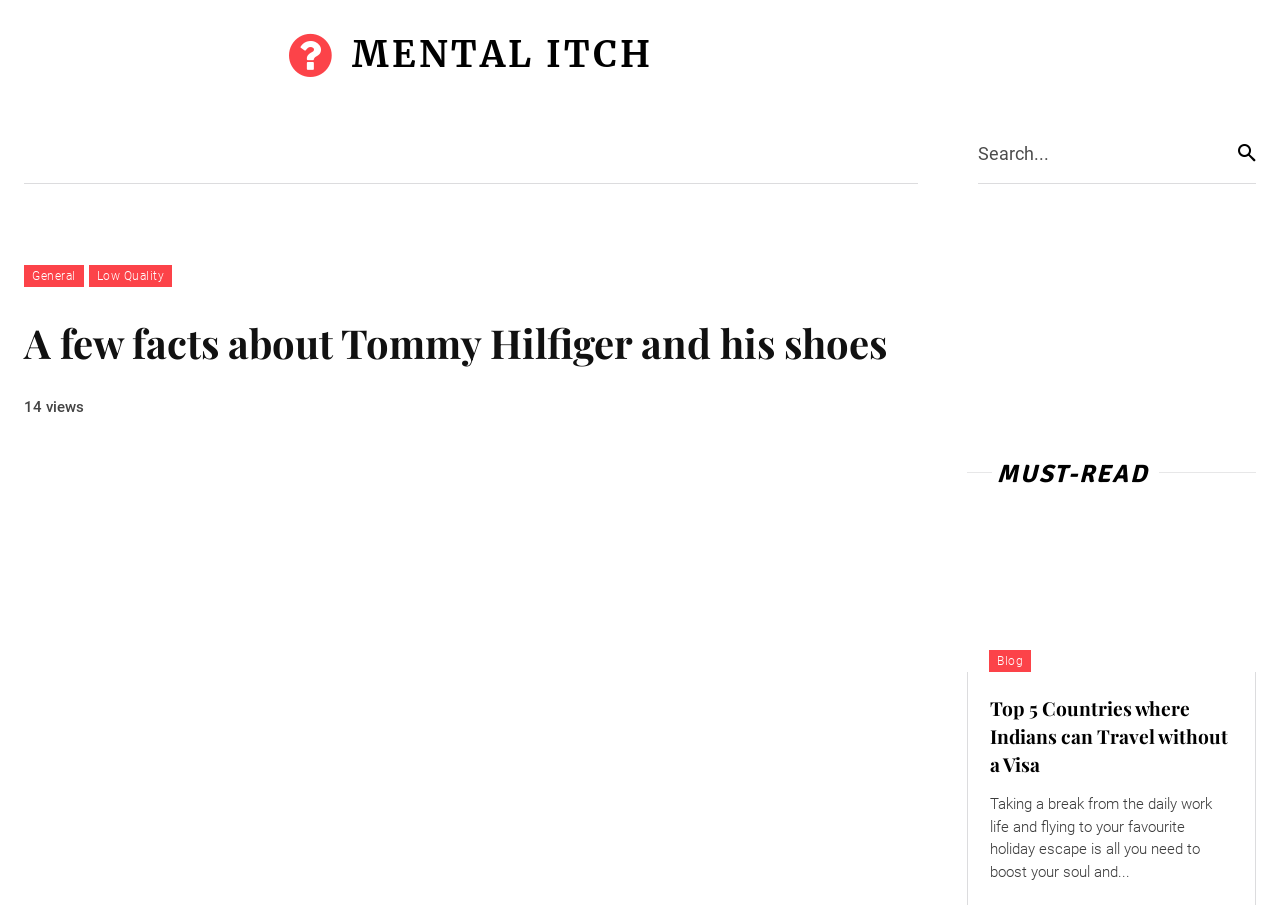Highlight the bounding box of the UI element that corresponds to this description: "Travel".

[0.553, 0.131, 0.64, 0.2]